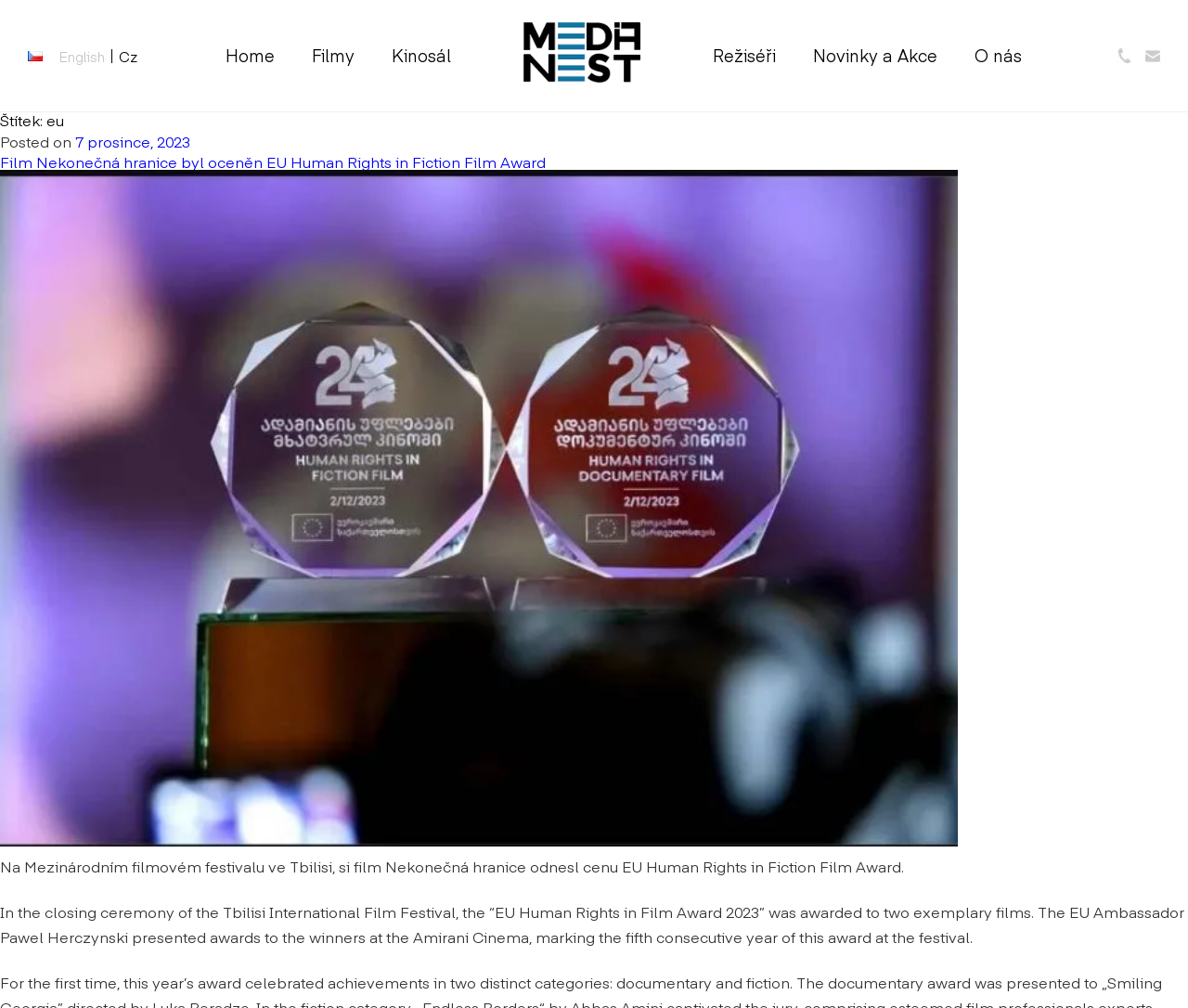Where was the Tbilisi International Film Festival held?
Please provide a detailed and comprehensive answer to the question.

Based on the text content of the webpage, specifically the sentence 'The EU Ambassador Pawel Herczynski presented awards to the winners at the Amirani Cinema', it appears that the Tbilisi International Film Festival was held at the Amirani Cinema.